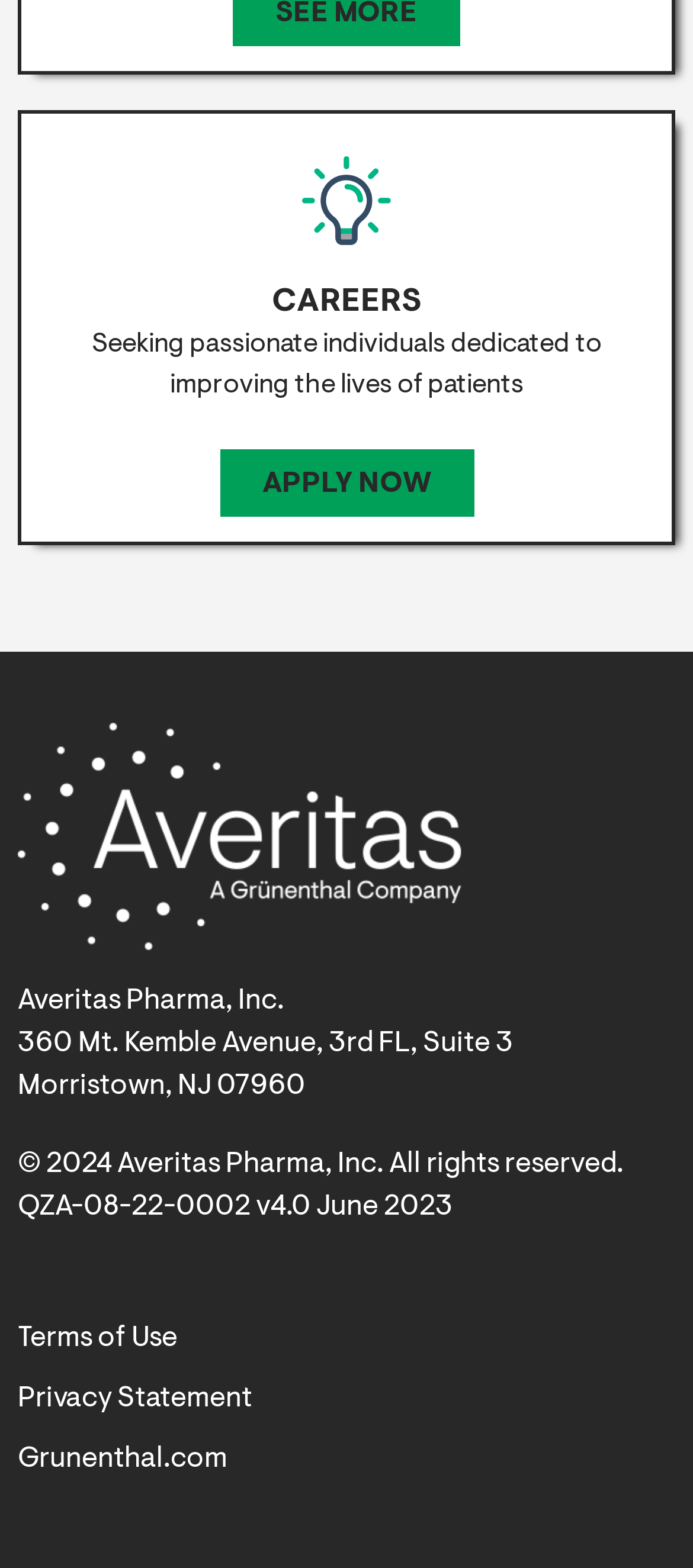What is the version of the webpage?
Using the image, give a concise answer in the form of a single word or short phrase.

v4.0 June 2023